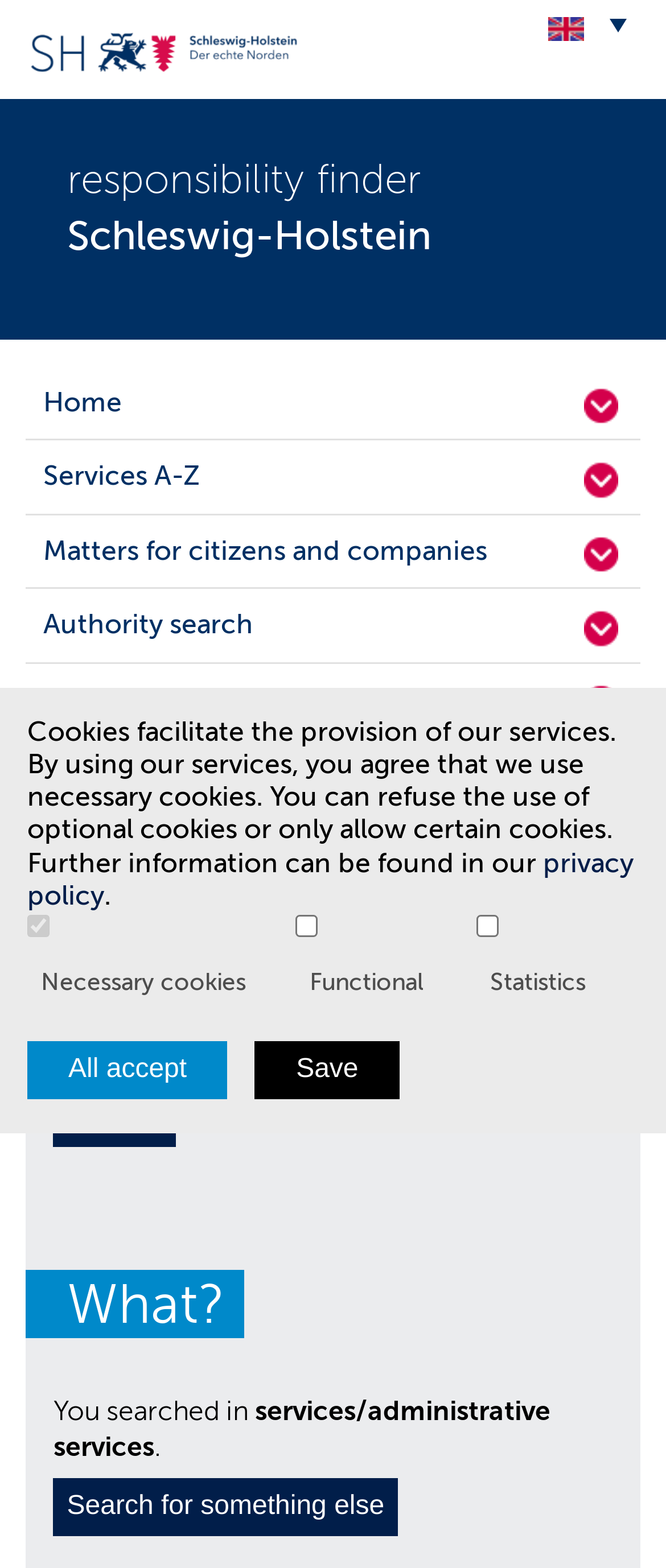Ascertain the bounding box coordinates for the UI element detailed here: "Services A-Z". The coordinates should be provided as [left, top, right, bottom] with each value being a float between 0 and 1.

[0.039, 0.281, 0.961, 0.327]